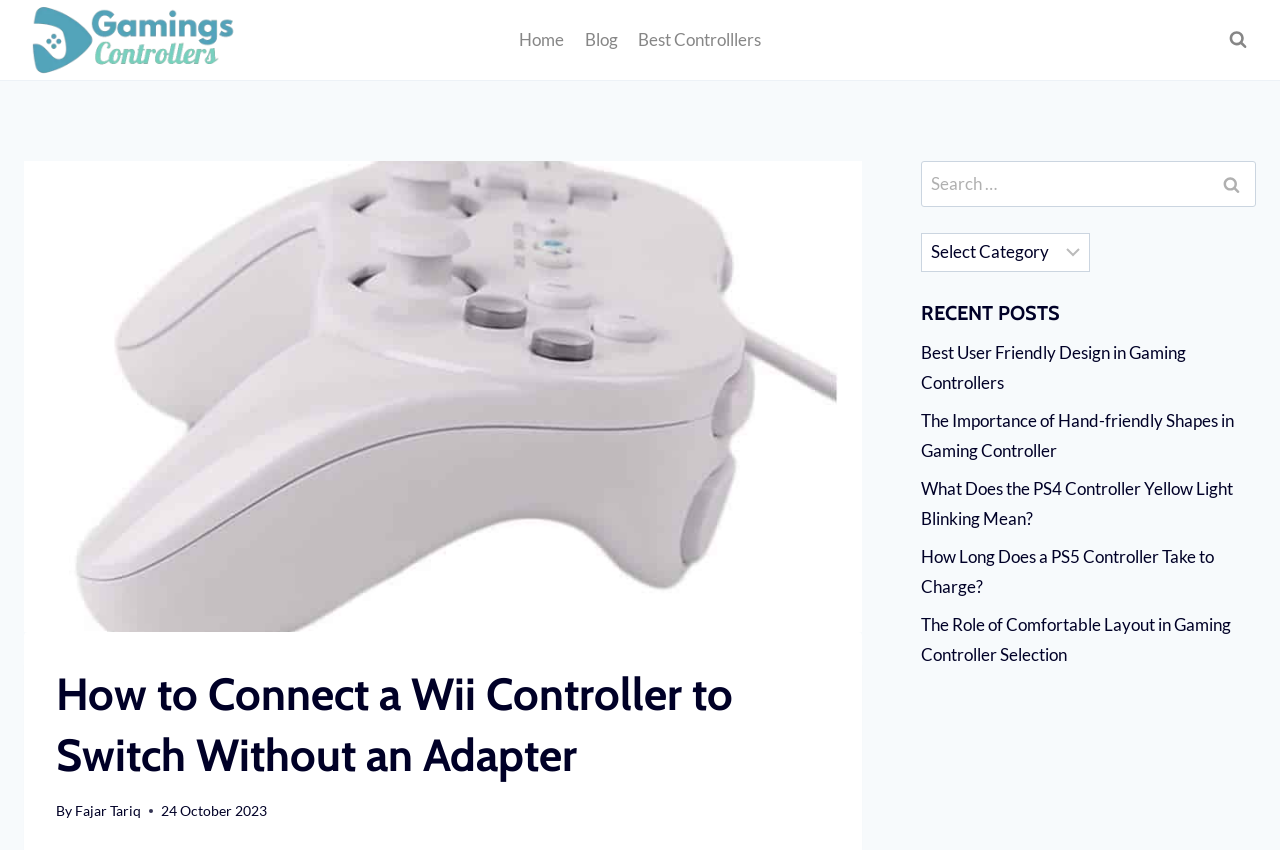What is the date of the latest article?
Using the image as a reference, give an elaborate response to the question.

I found the date '24 October 2023' next to the author's name 'Fajar Tariq' under the main heading.